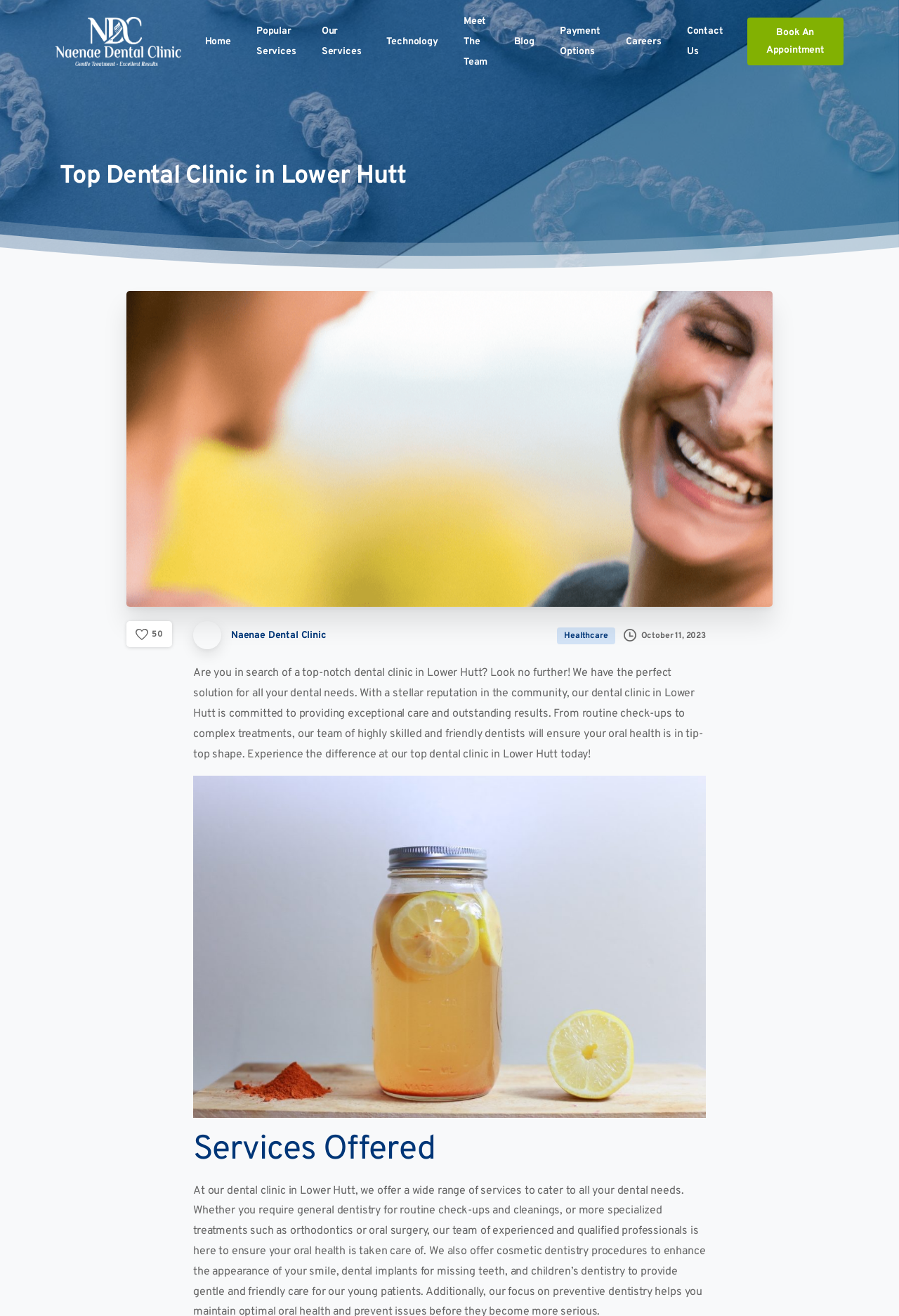Please respond to the question using a single word or phrase:
What services does the dental clinic offer?

Routine check-ups to complex treatments